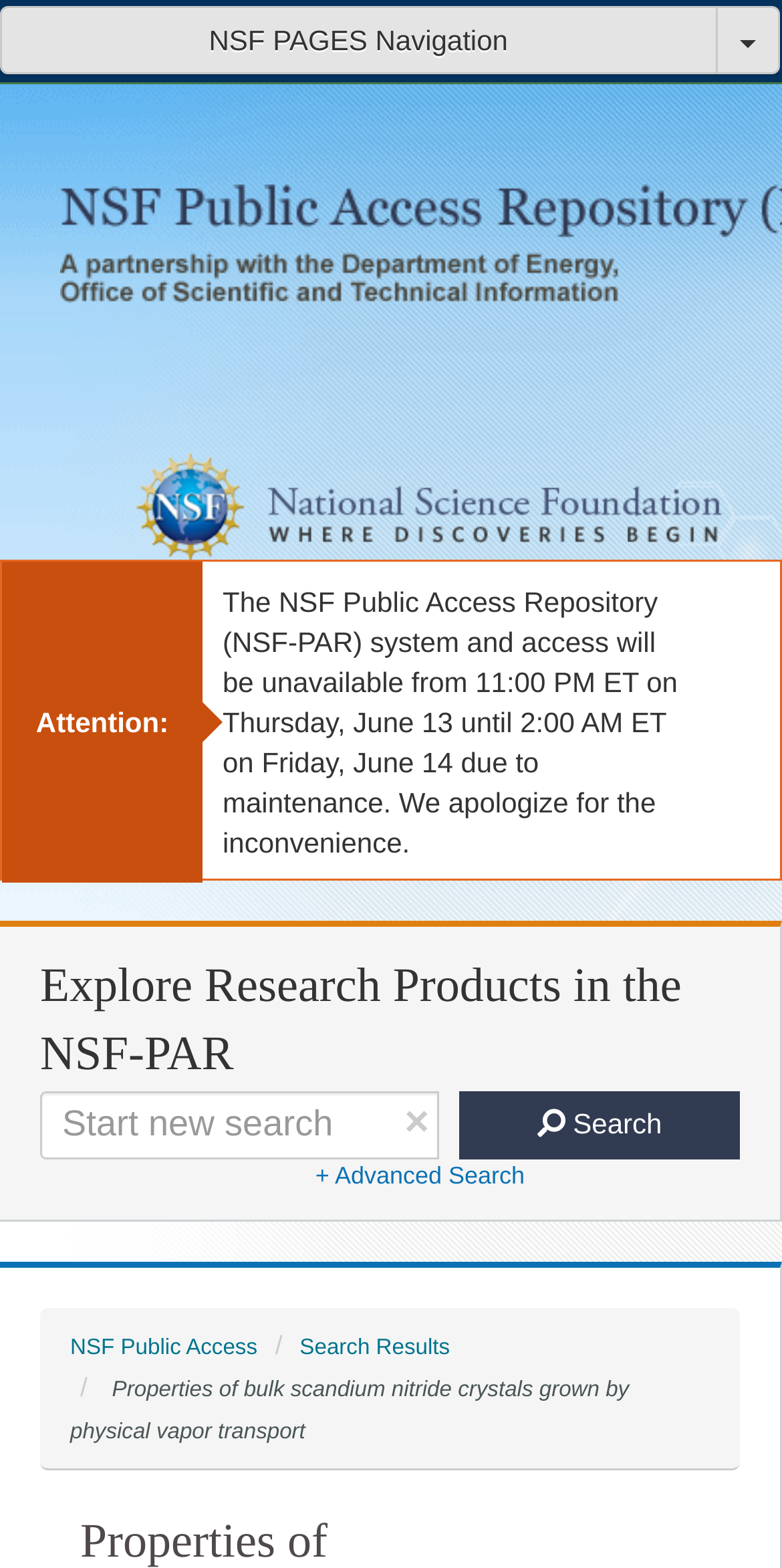Kindly determine the bounding box coordinates for the clickable area to achieve the given instruction: "Toggle Navigation".

[0.914, 0.004, 0.997, 0.048]